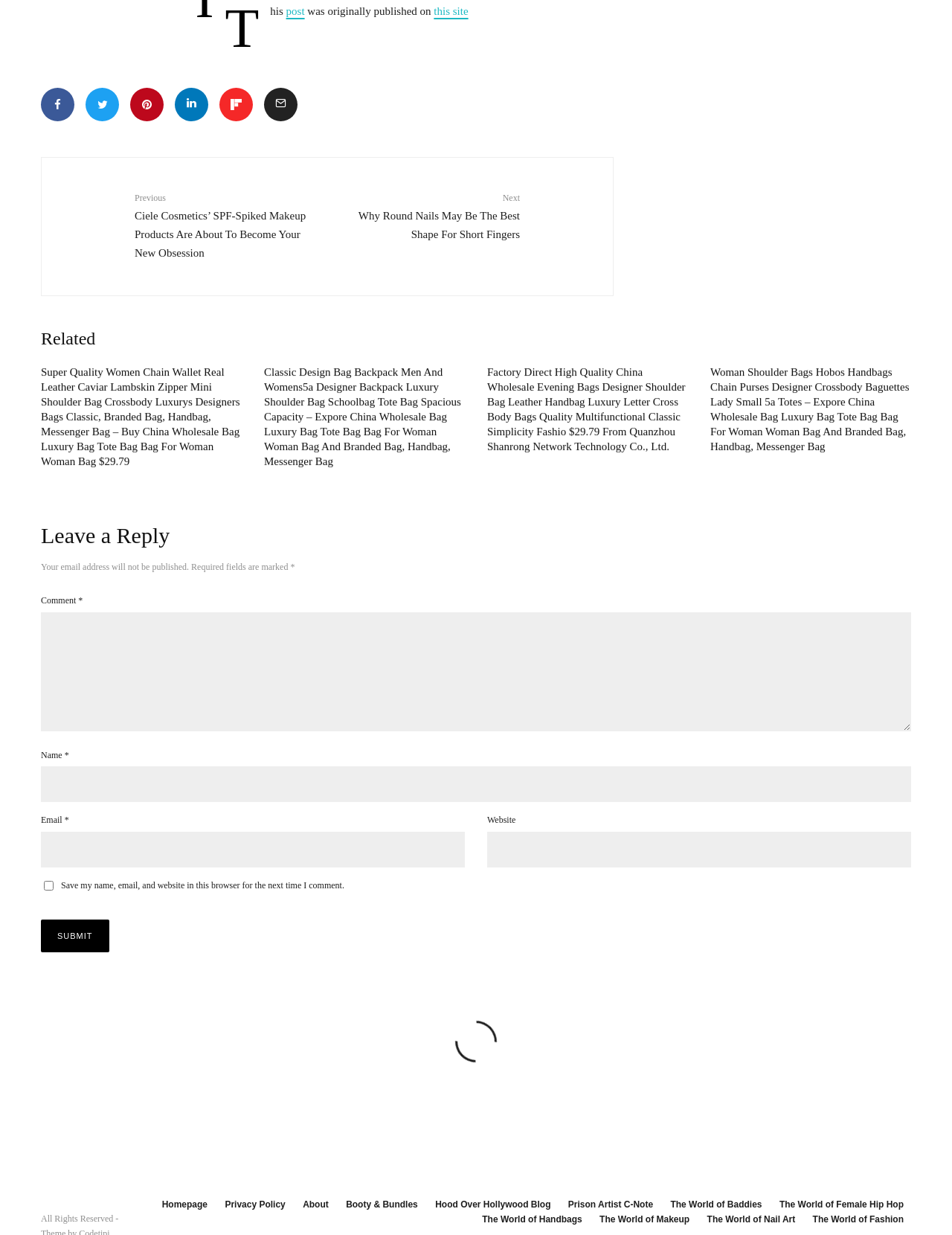Determine the bounding box coordinates of the element's region needed to click to follow the instruction: "Click on the 'Share' link". Provide these coordinates as four float numbers between 0 and 1, formatted as [left, top, right, bottom].

[0.043, 0.071, 0.078, 0.098]